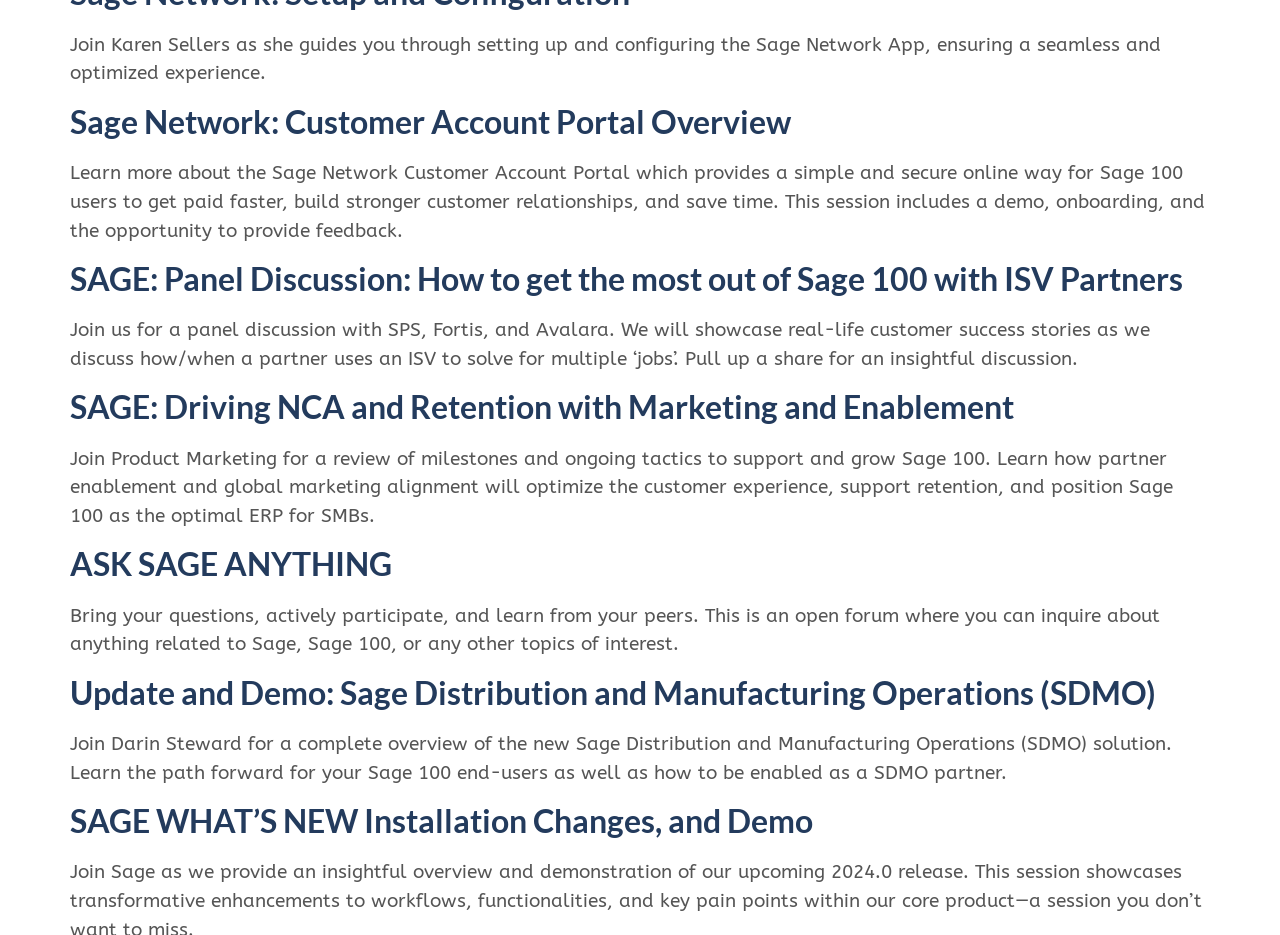Locate the bounding box coordinates of the UI element described by: "Bahis". The bounding box coordinates should consist of four float numbers between 0 and 1, i.e., [left, top, right, bottom].

None